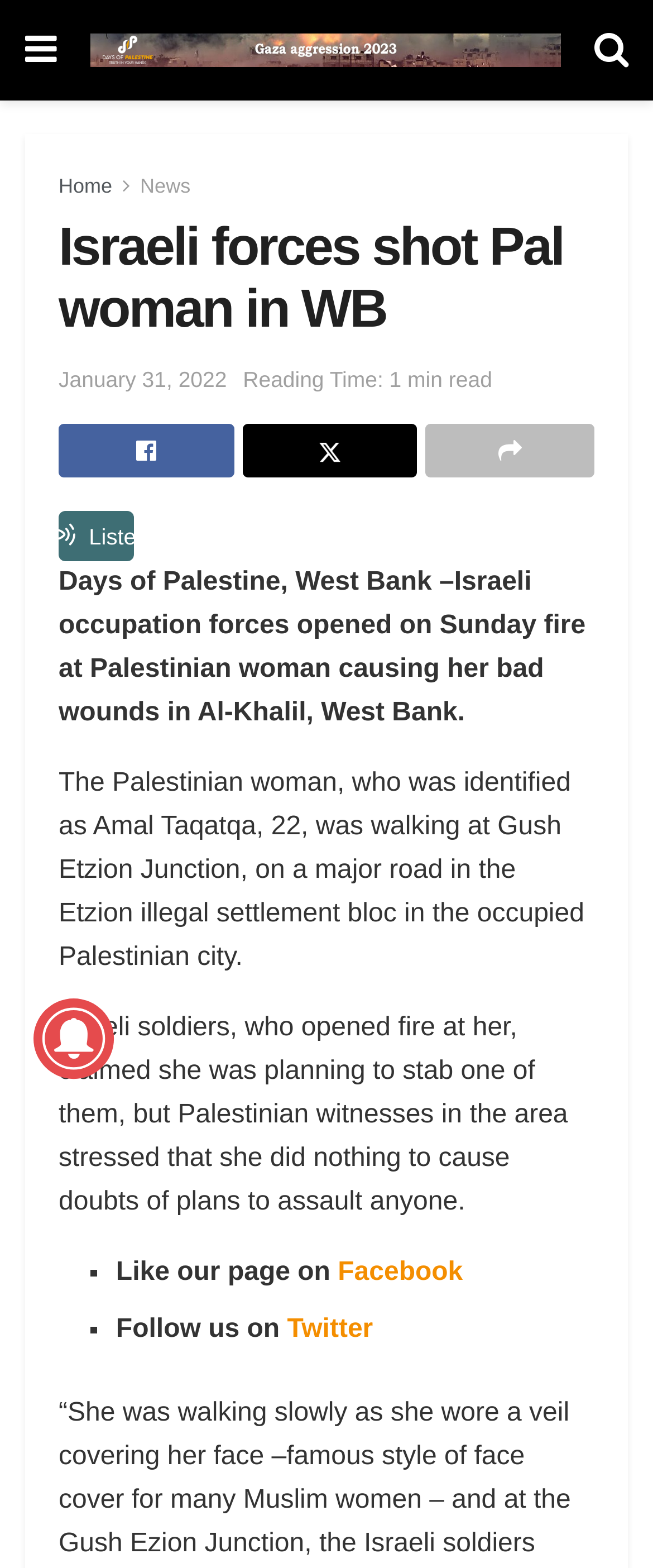Use a single word or phrase to answer the following:
What is the location of the incident?

Al-Khalil, West Bank